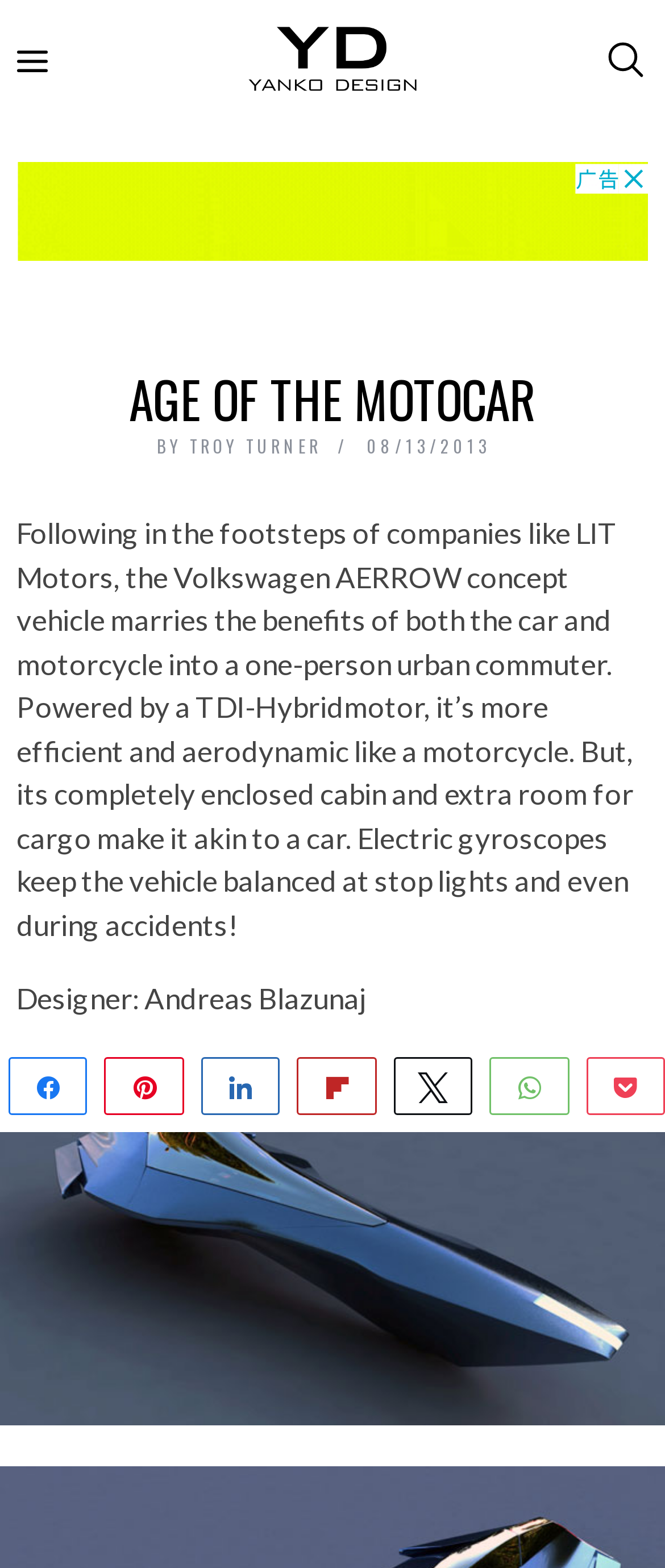How many people can the vehicle accommodate?
Please answer using one word or phrase, based on the screenshot.

One person